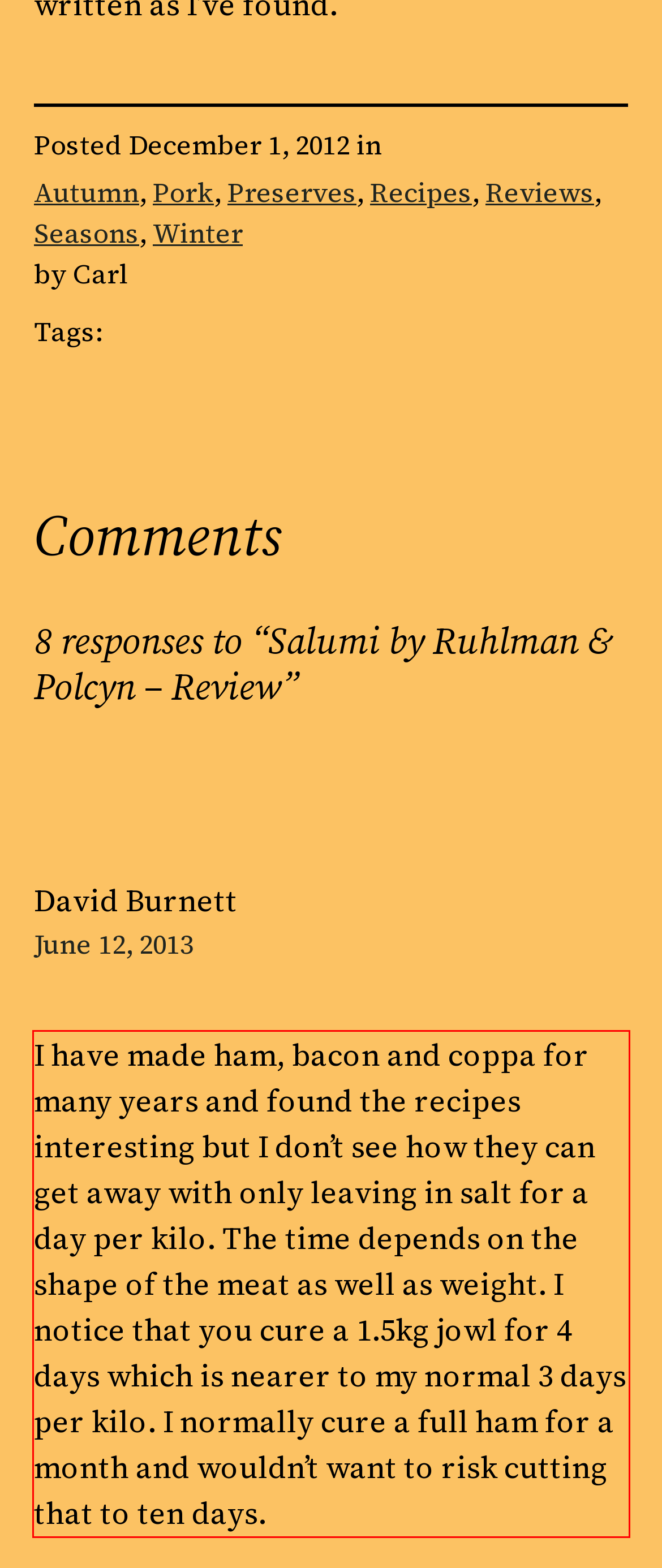Using OCR, extract the text content found within the red bounding box in the given webpage screenshot.

I have made ham, bacon and coppa for many years and found the recipes interesting but I don’t see how they can get away with only leaving in salt for a day per kilo. The time depends on the shape of the meat as well as weight. I notice that you cure a 1.5kg jowl for 4 days which is nearer to my normal 3 days per kilo. I normally cure a full ham for a month and wouldn’t want to risk cutting that to ten days.